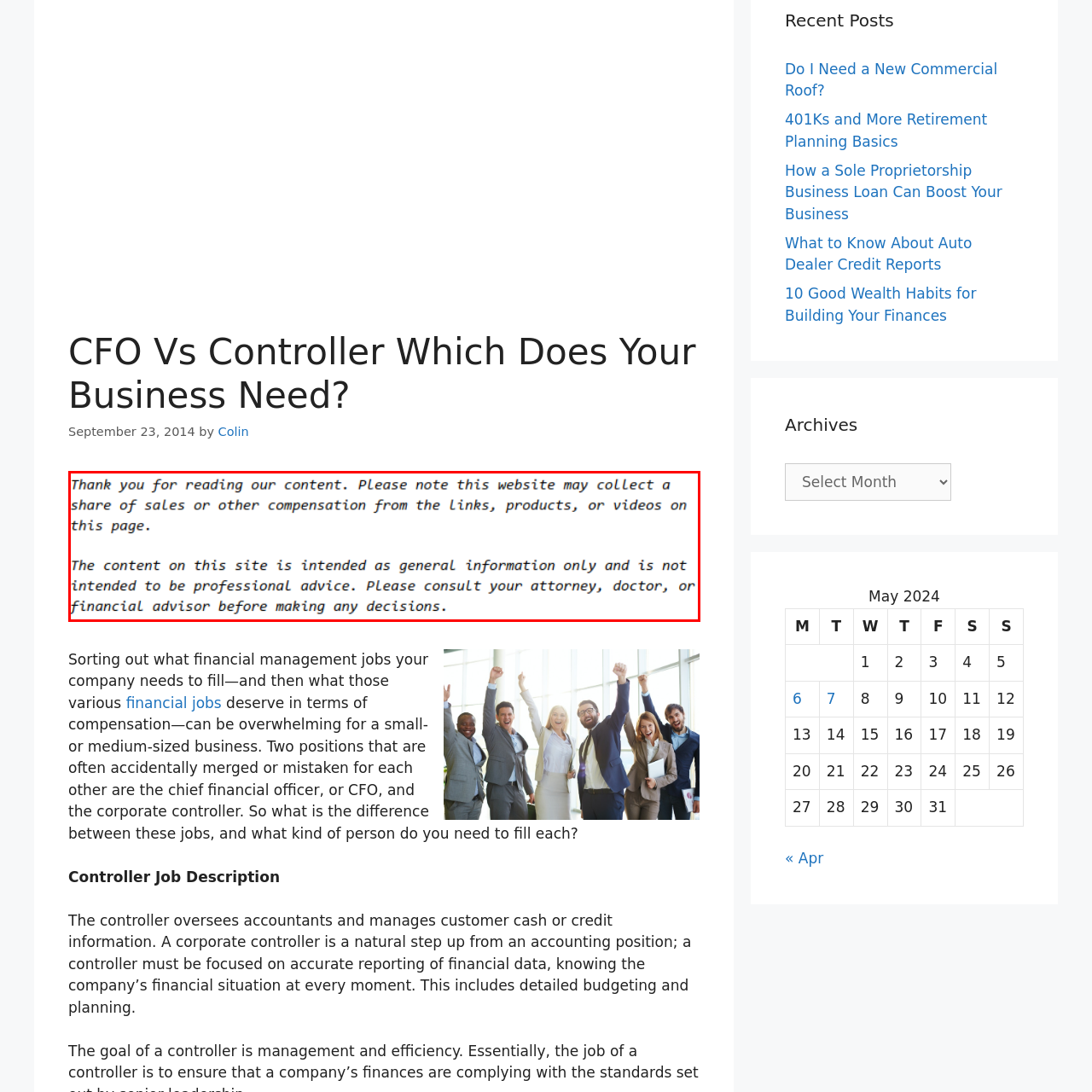Explain comprehensively what is shown in the image marked by the red outline.

This image appears to be a disclaimer or informational notice aimed at readers of the content on the website. It conveys important details regarding the nature of the information presented, stating that it should not be considered professional advice. The message urges readers to consult appropriate professionals, such as attorneys, doctors, or financial advisors, before making any significant decisions. Additionally, it mentions that the website may collect compensation for links, products, or videos featured on the page, emphasizing transparency about potential affiliate relationships. This serves as a reminder of the need for careful consideration when interpreting and acting on the site’s content.